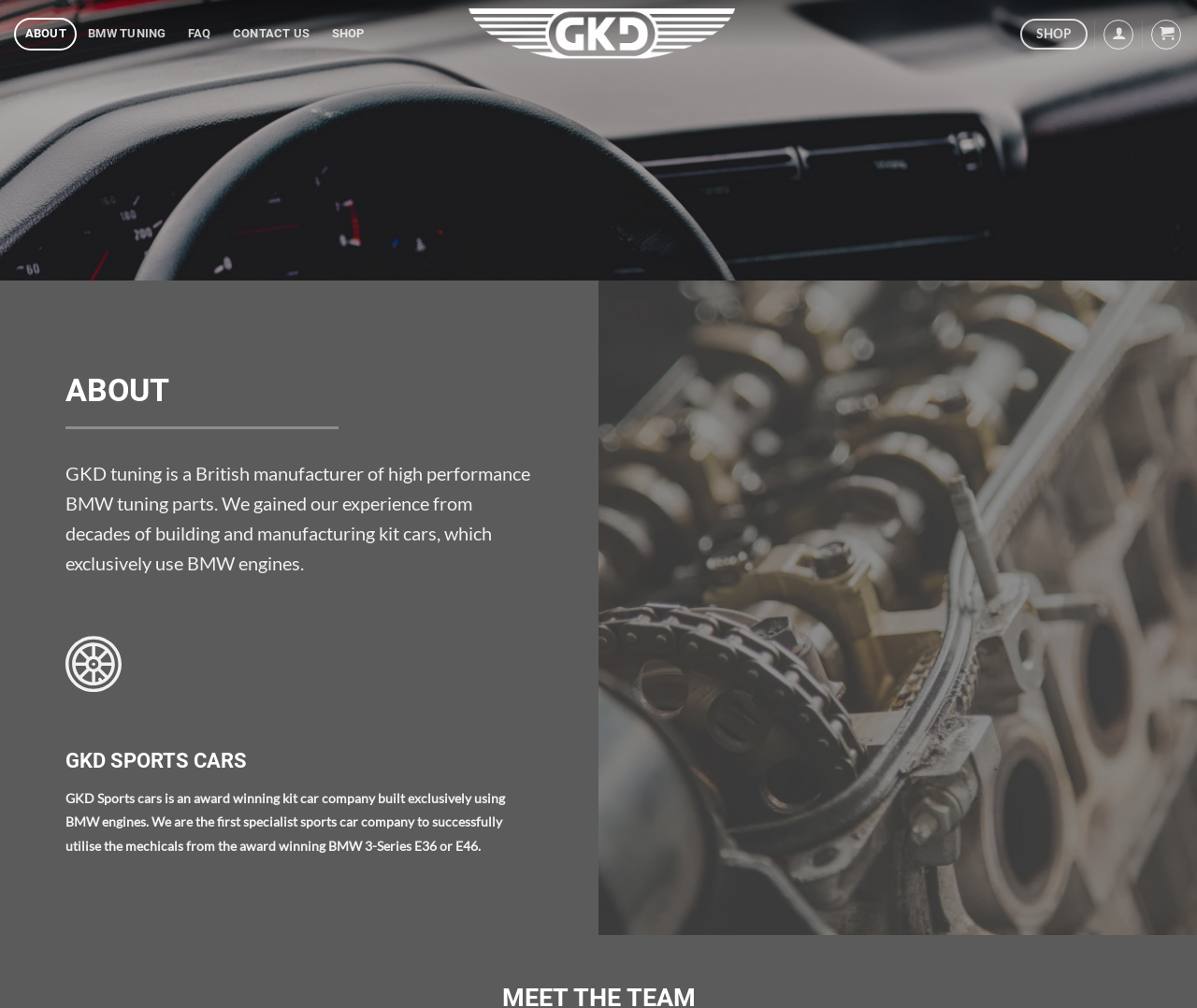Provide your answer in one word or a succinct phrase for the question: 
What is the company name of the manufacturer of high-performance BMW tuning parts?

GKD Tuning